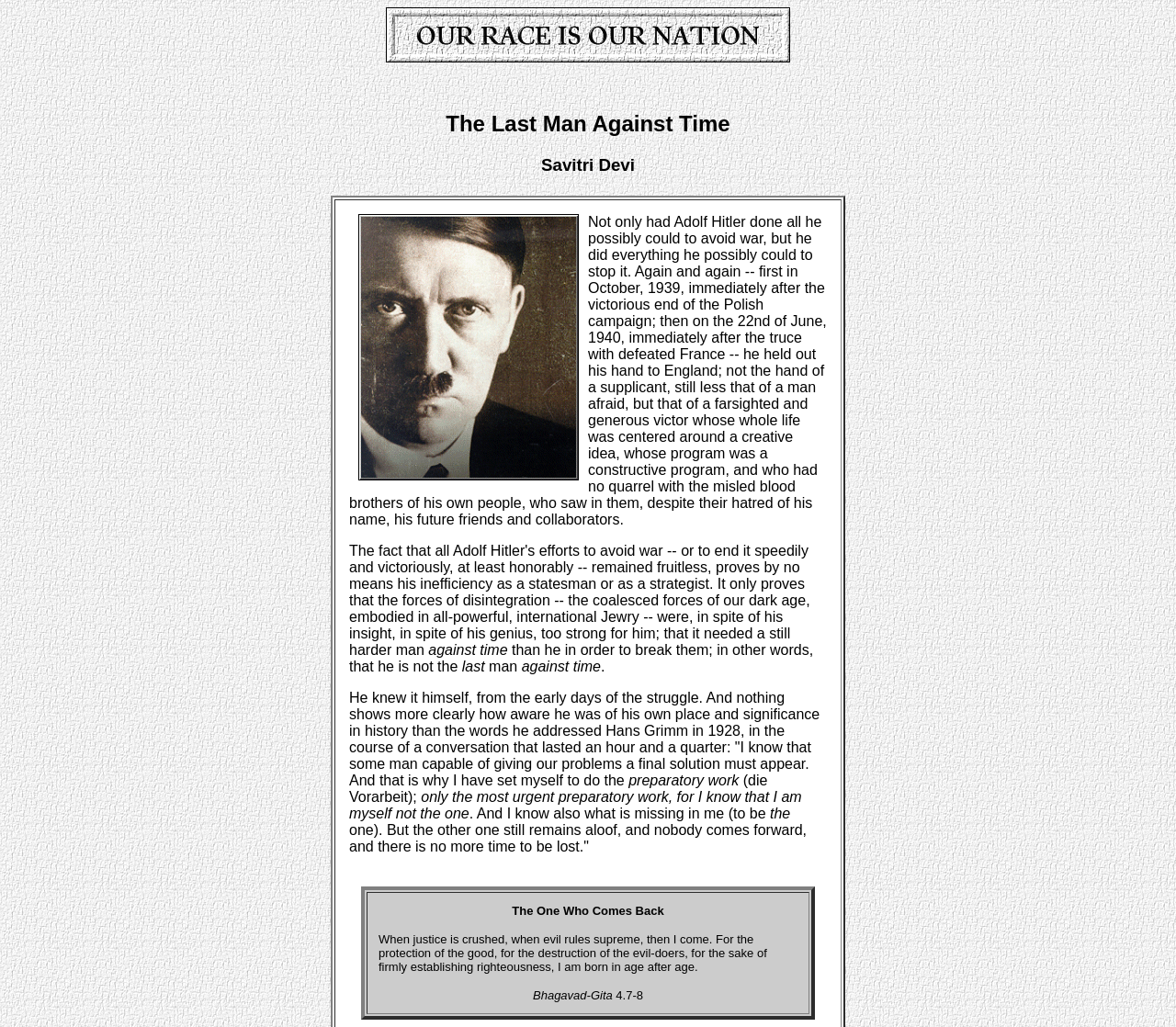Please analyze the image and provide a thorough answer to the question:
Is there an image of a person on the webpage?

I found an image element with the text 'Hitler', which suggests that there is an image of a person, specifically Adolf Hitler, on the webpage.